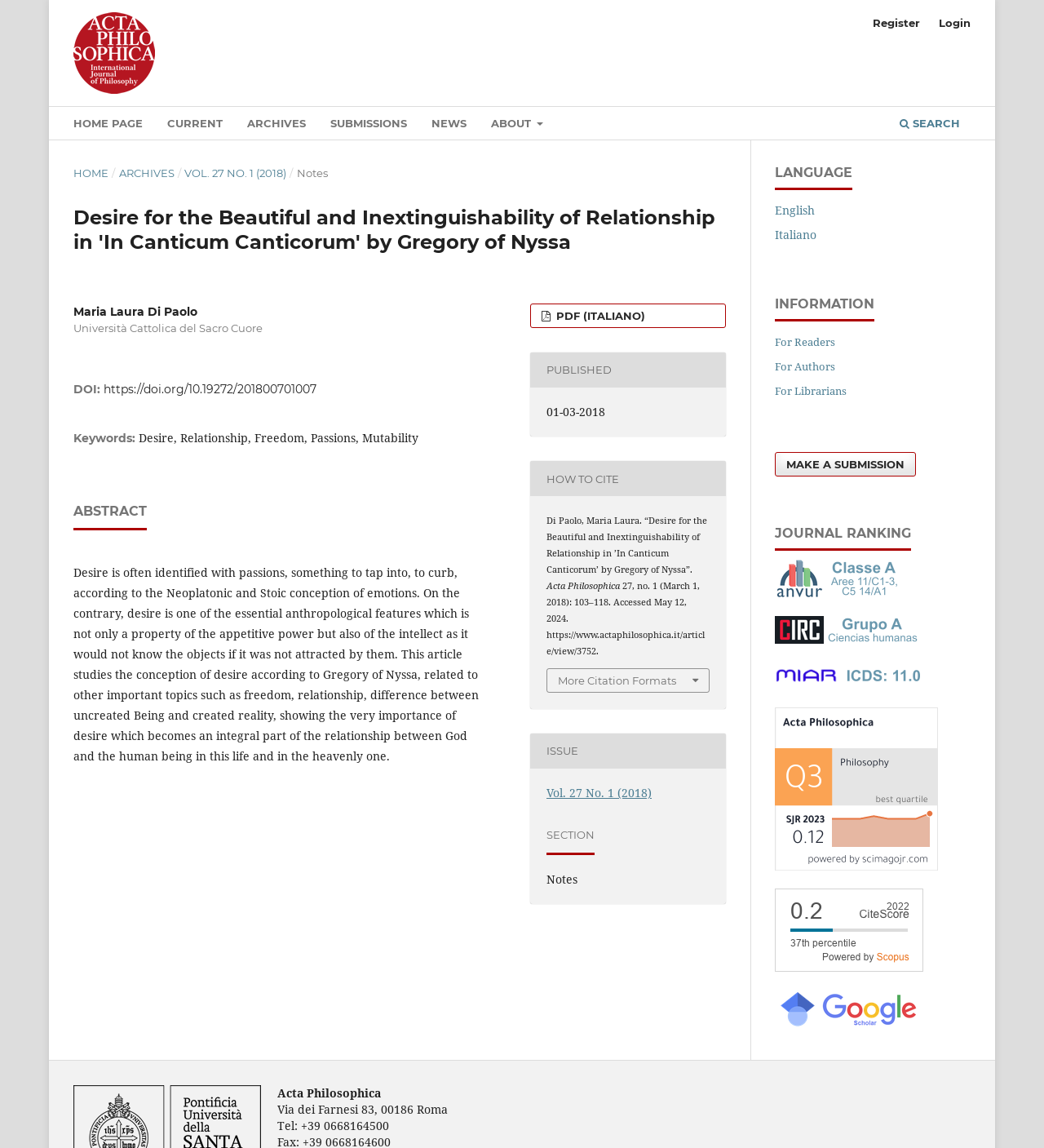Respond with a single word or phrase for the following question: 
What is the DOI of this article?

https://doi.org/10.19272/201800701007